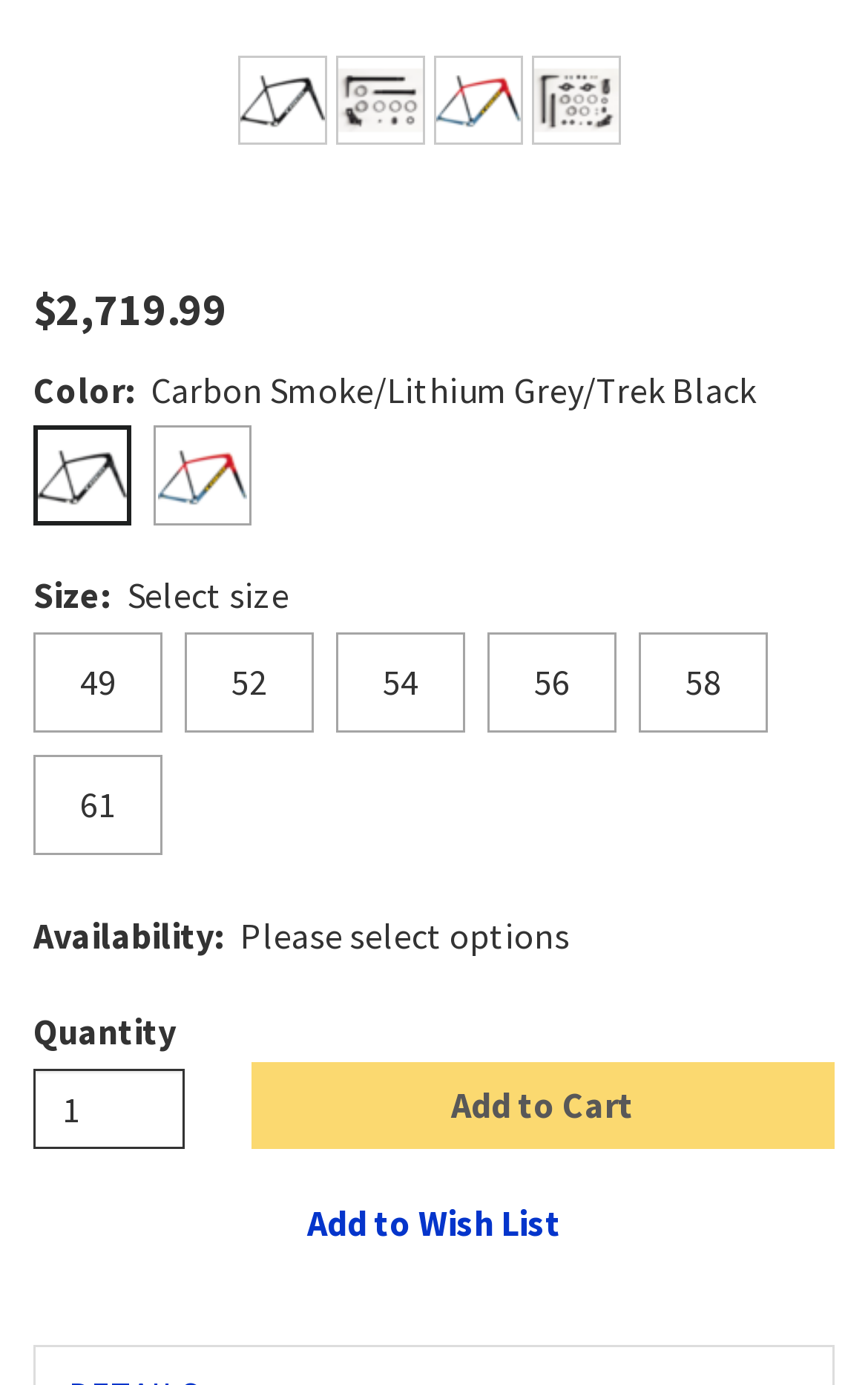How many size options are available?
Use the information from the image to give a detailed answer to the question.

There are six size options available, which are '49', '52', '54', '56', '58', and '61', as indicated by the button elements with these values.